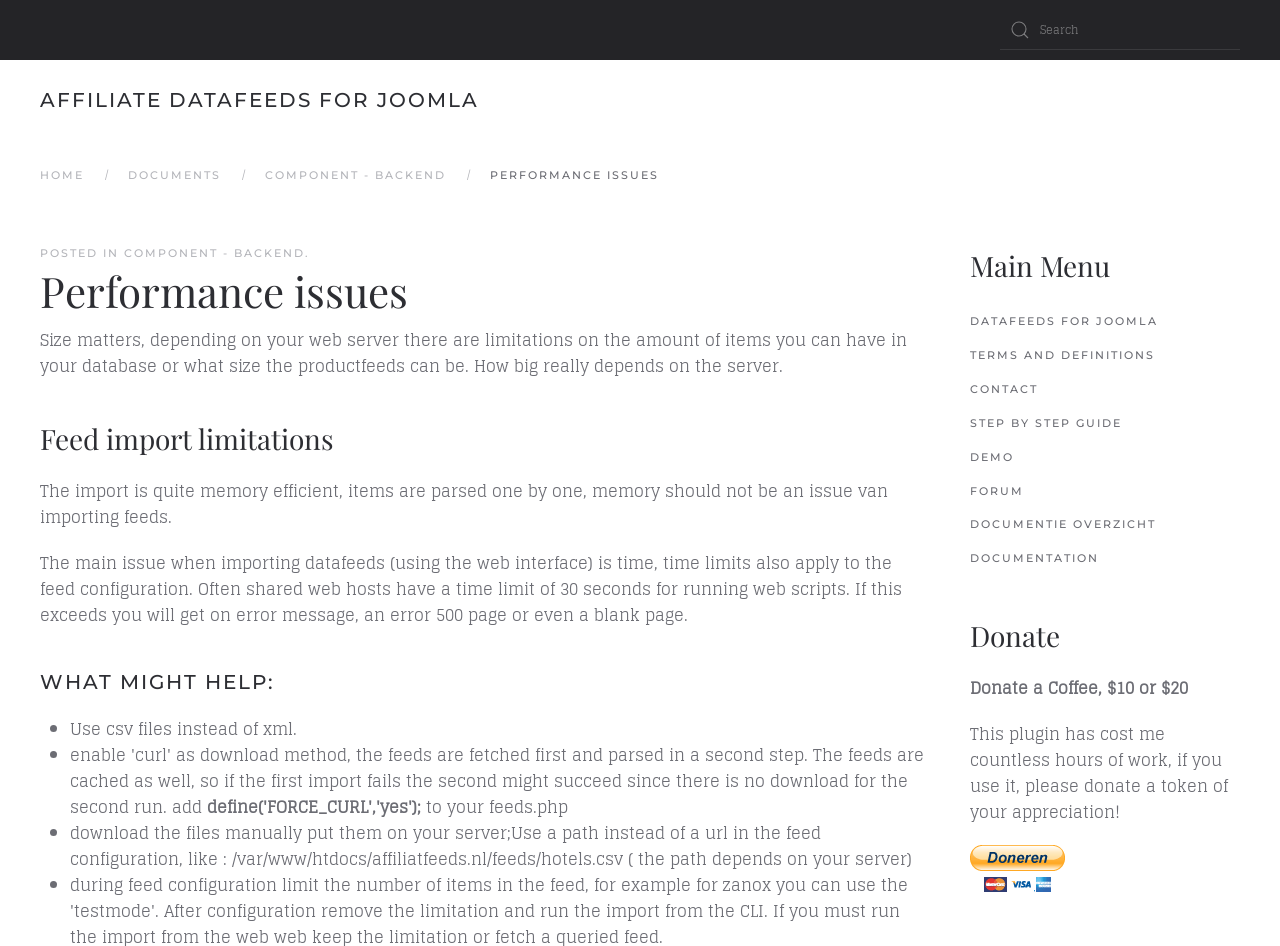Please identify the bounding box coordinates for the region that you need to click to follow this instruction: "Search for affiliate datafeeds".

[0.781, 0.011, 0.969, 0.053]